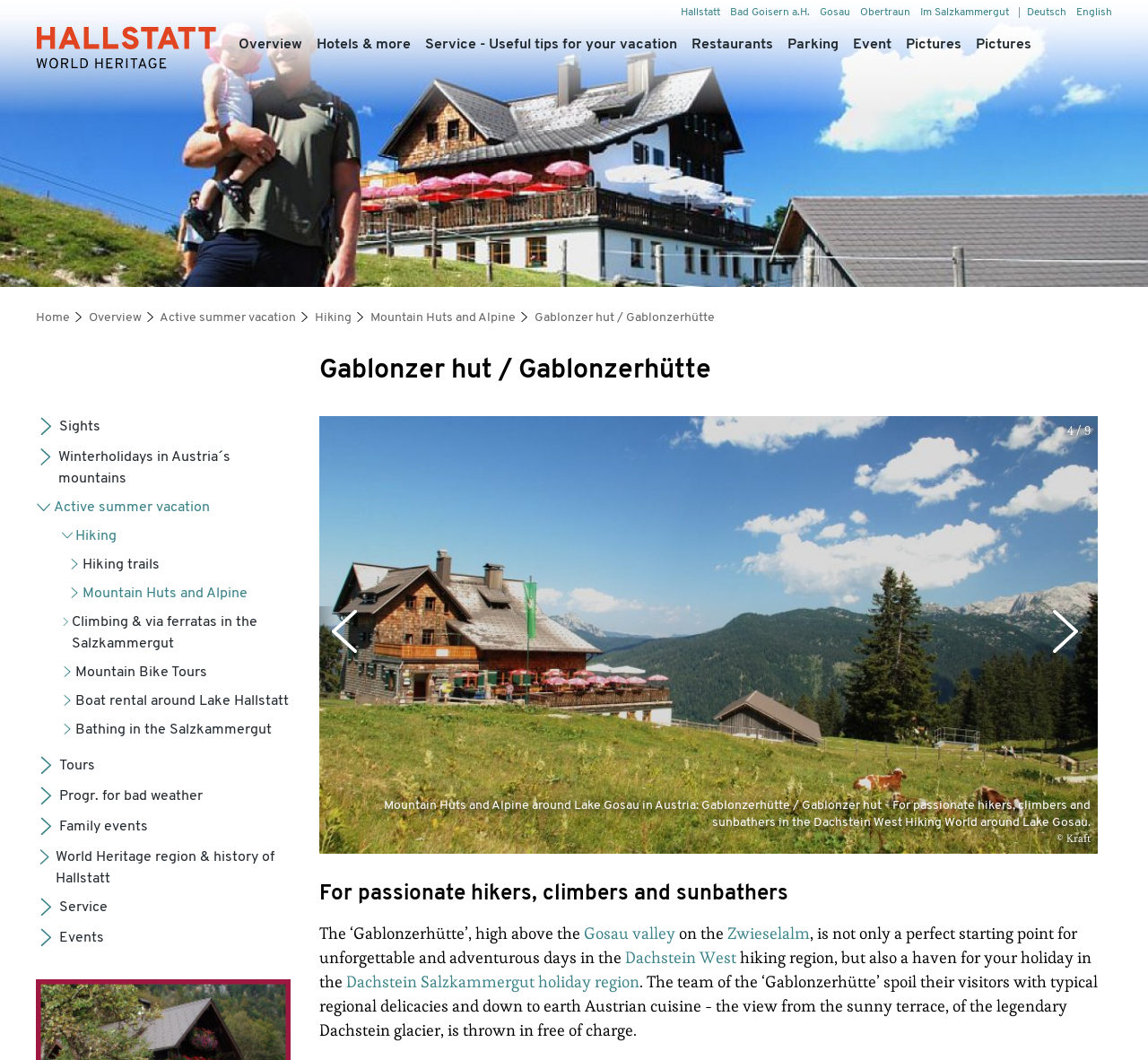Find the bounding box of the element with the following description: "Events". The coordinates must be four float numbers between 0 and 1, formatted as [left, top, right, bottom].

[0.052, 0.874, 0.091, 0.896]